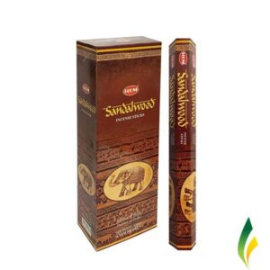Describe thoroughly the contents of the image.

This image features a package of HEM Sandalwood Incense Sticks, showcasing the rich, traditional aesthetics of the product. The packaging is adorned with a warm brown color, prominently displaying an illustration of an elephant, symbolizing craftsmanship and cultural significance. The box is labeled with "HEM" and the name "Sandalwood," highlighting its aromatic qualities. Next to the box is a single stick of the incense, emphasizing its use for enhancing the ambiance in various settings. This product is categorized under incense sticks and is part of HEM's prestigious offerings, known for their quality and enduring fragrance. Ideal for creating a calming atmosphere, these sandalwood incense sticks are perfect for meditation, relaxation, or spiritual practices.